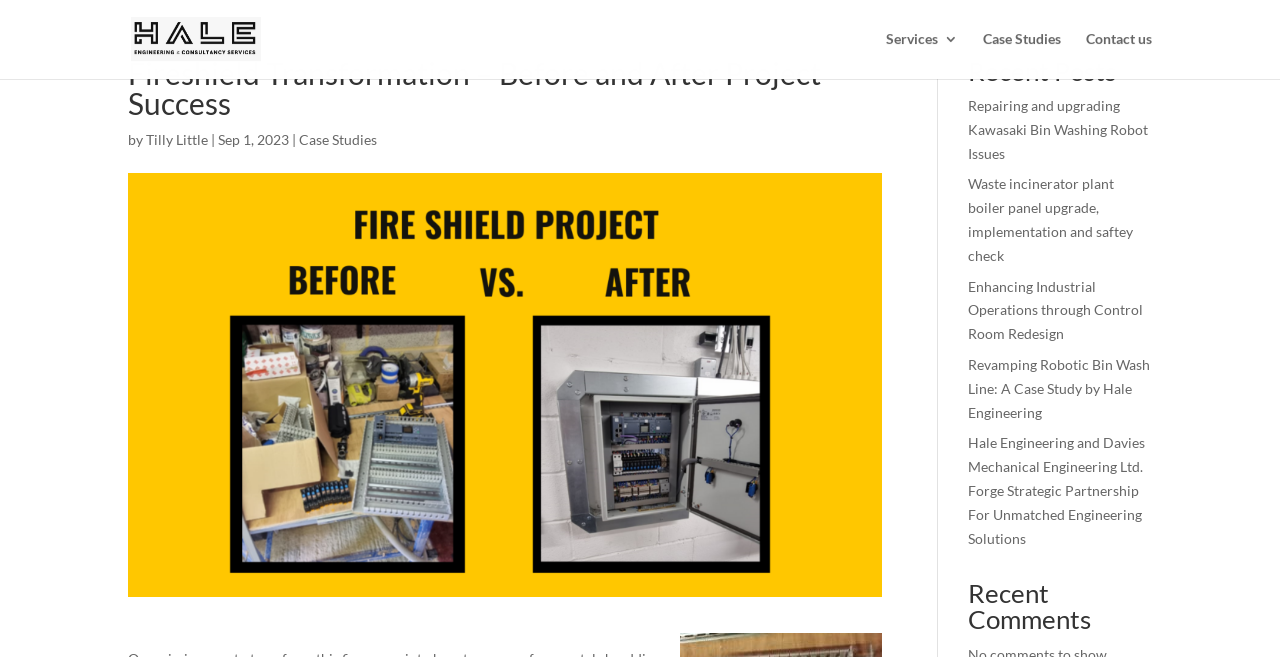Pinpoint the bounding box coordinates of the element that must be clicked to accomplish the following instruction: "read about Fireshield Transformation project". The coordinates should be in the format of four float numbers between 0 and 1, i.e., [left, top, right, bottom].

[0.1, 0.088, 0.689, 0.195]